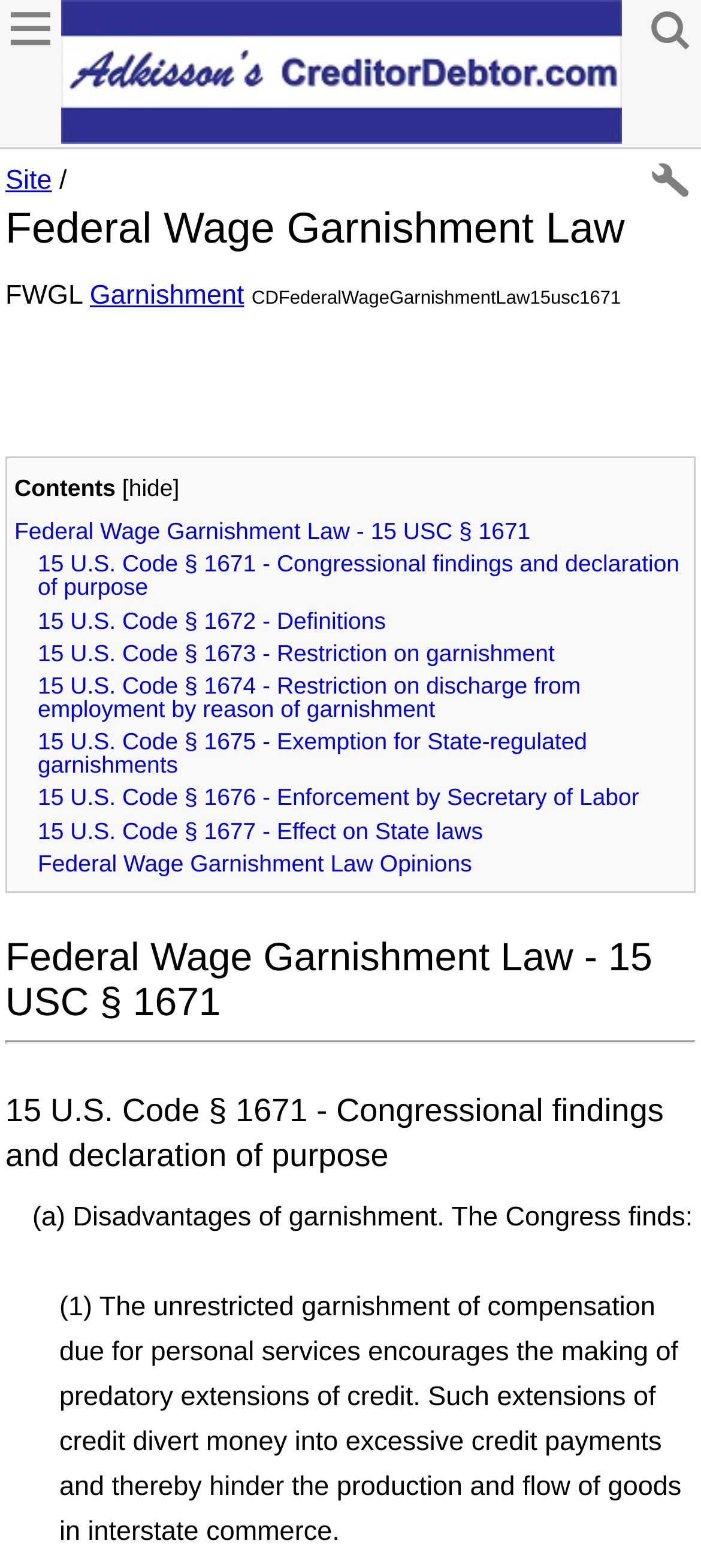What is the purpose of the Congressional findings?
Look at the image and answer the question using a single word or phrase.

To declare disadvantages of garnishment